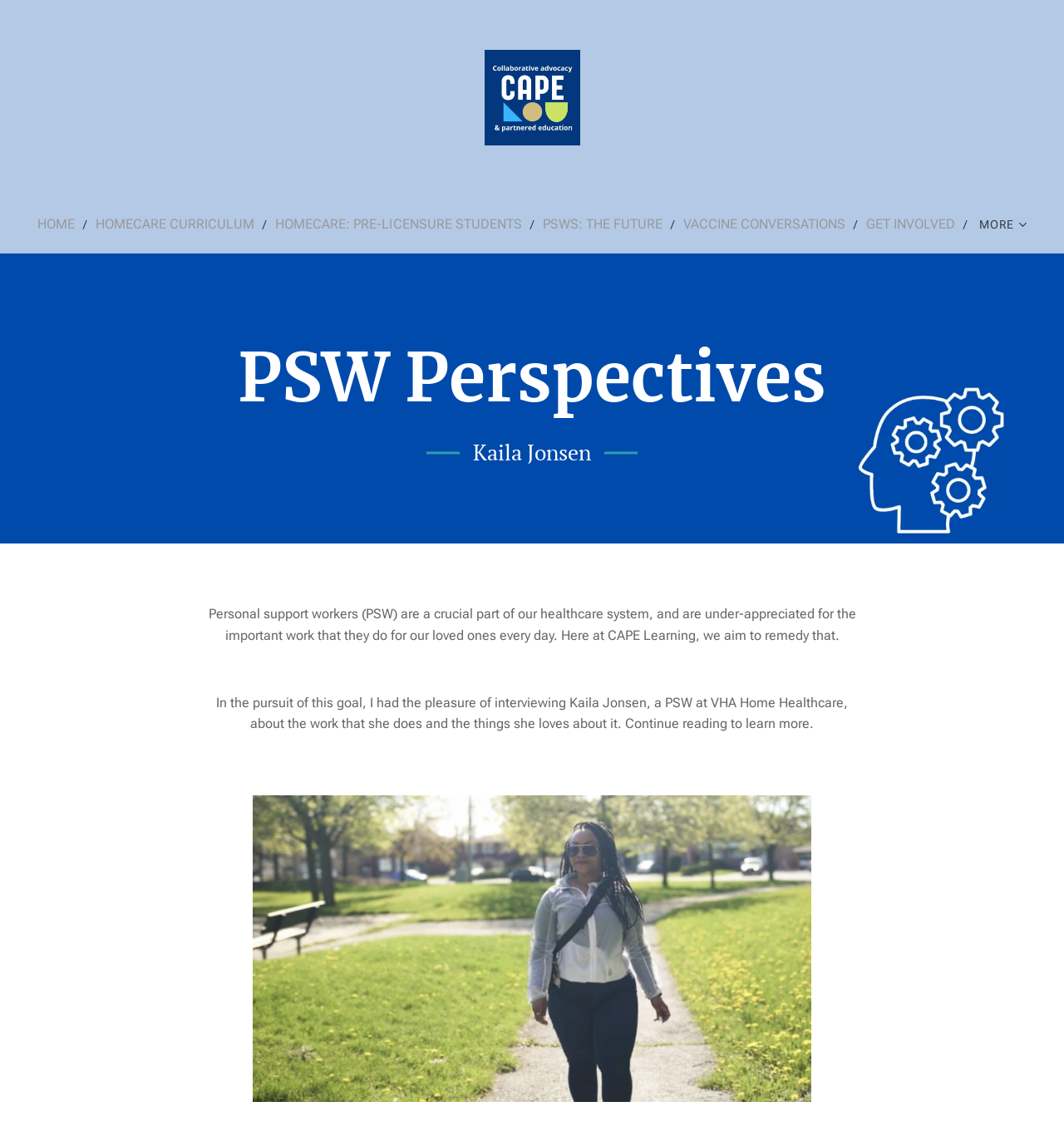What is the name of the healthcare organization mentioned?
By examining the image, provide a one-word or phrase answer.

VHA Home Healthcare